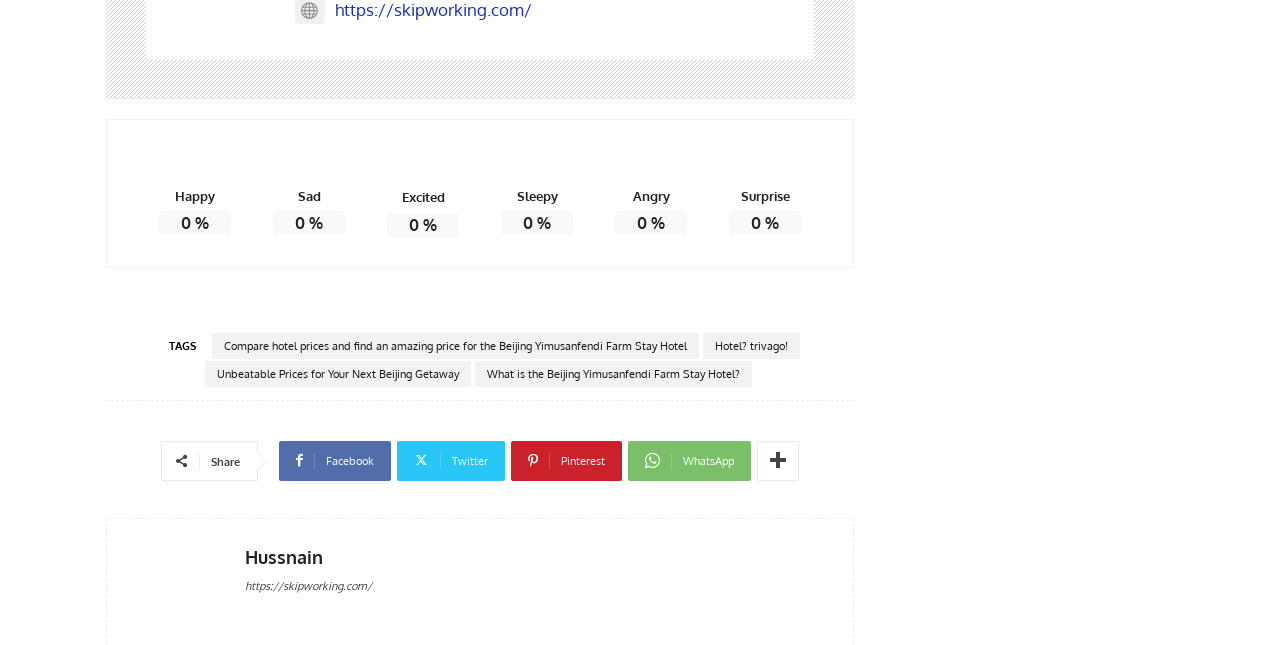Using the format (top-left x, top-left y, bottom-right x, bottom-right y), provide the bounding box coordinates for the described UI element. All values should be floating point numbers between 0 and 1: Hotel? trivago!

[0.549, 0.516, 0.625, 0.556]